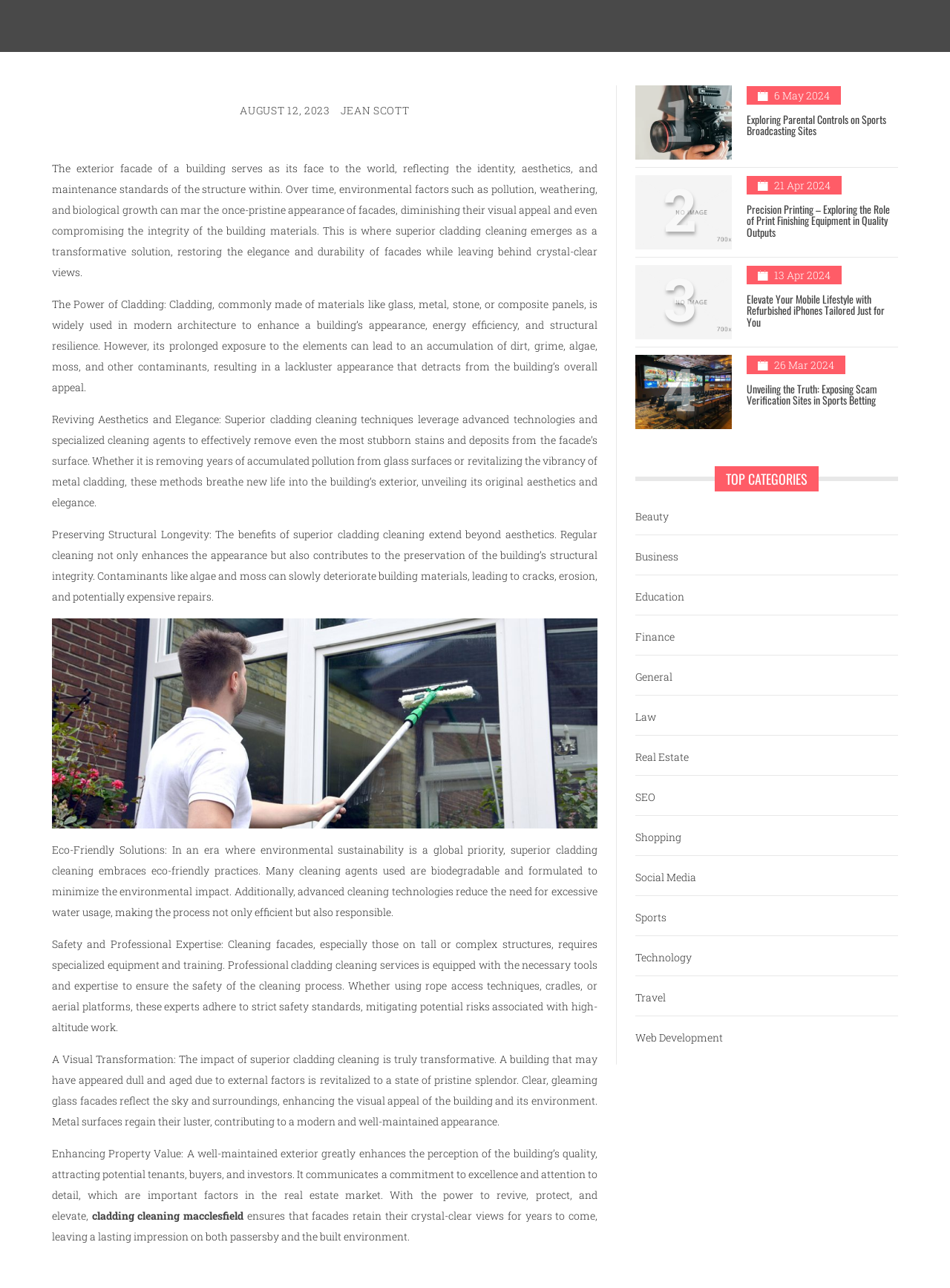Determine the bounding box coordinates for the HTML element described here: "Sports".

[0.665, 0.704, 0.702, 0.72]